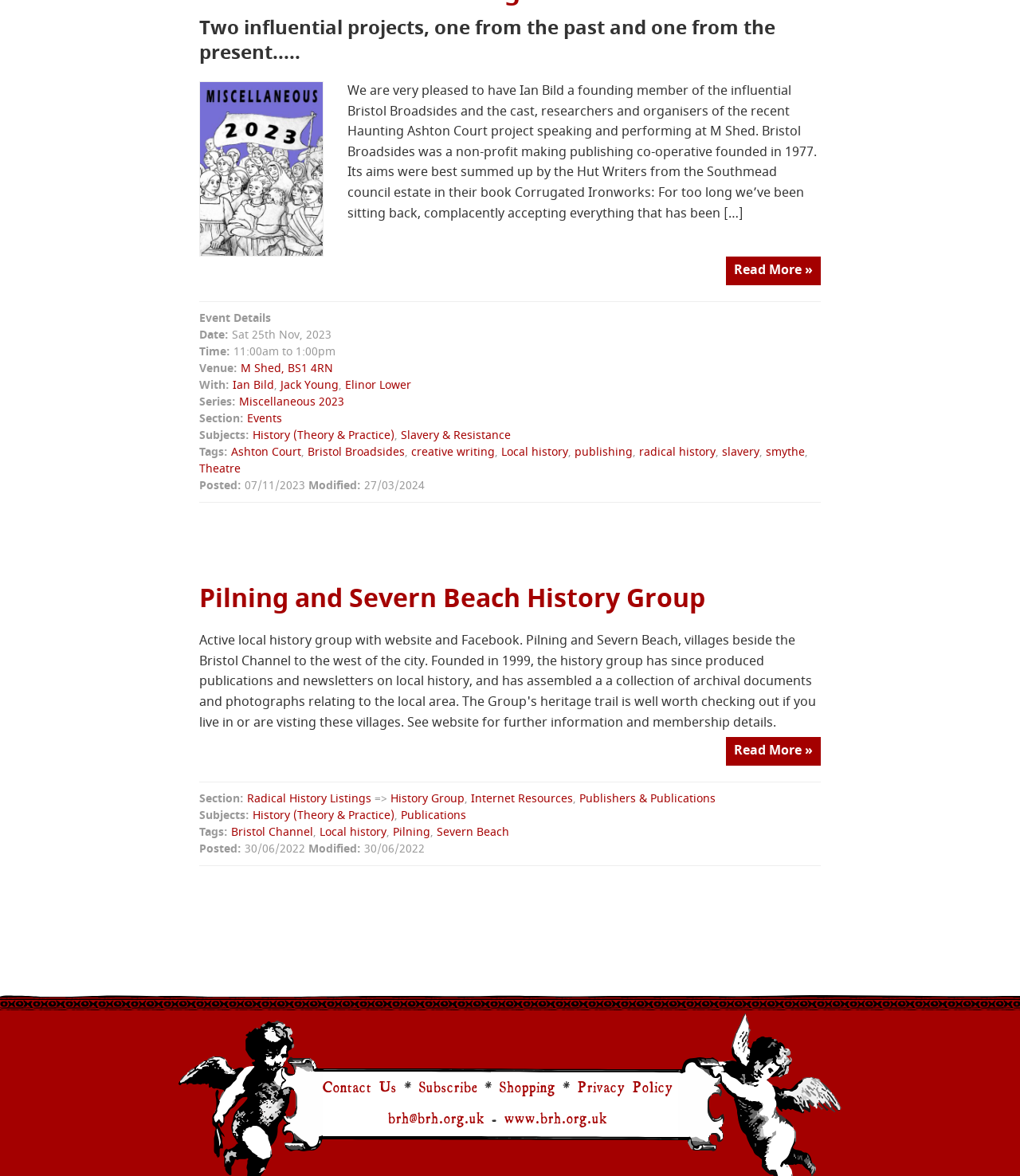Answer this question in one word or a short phrase: What is the topic of the event?

History (Theory & Practice)